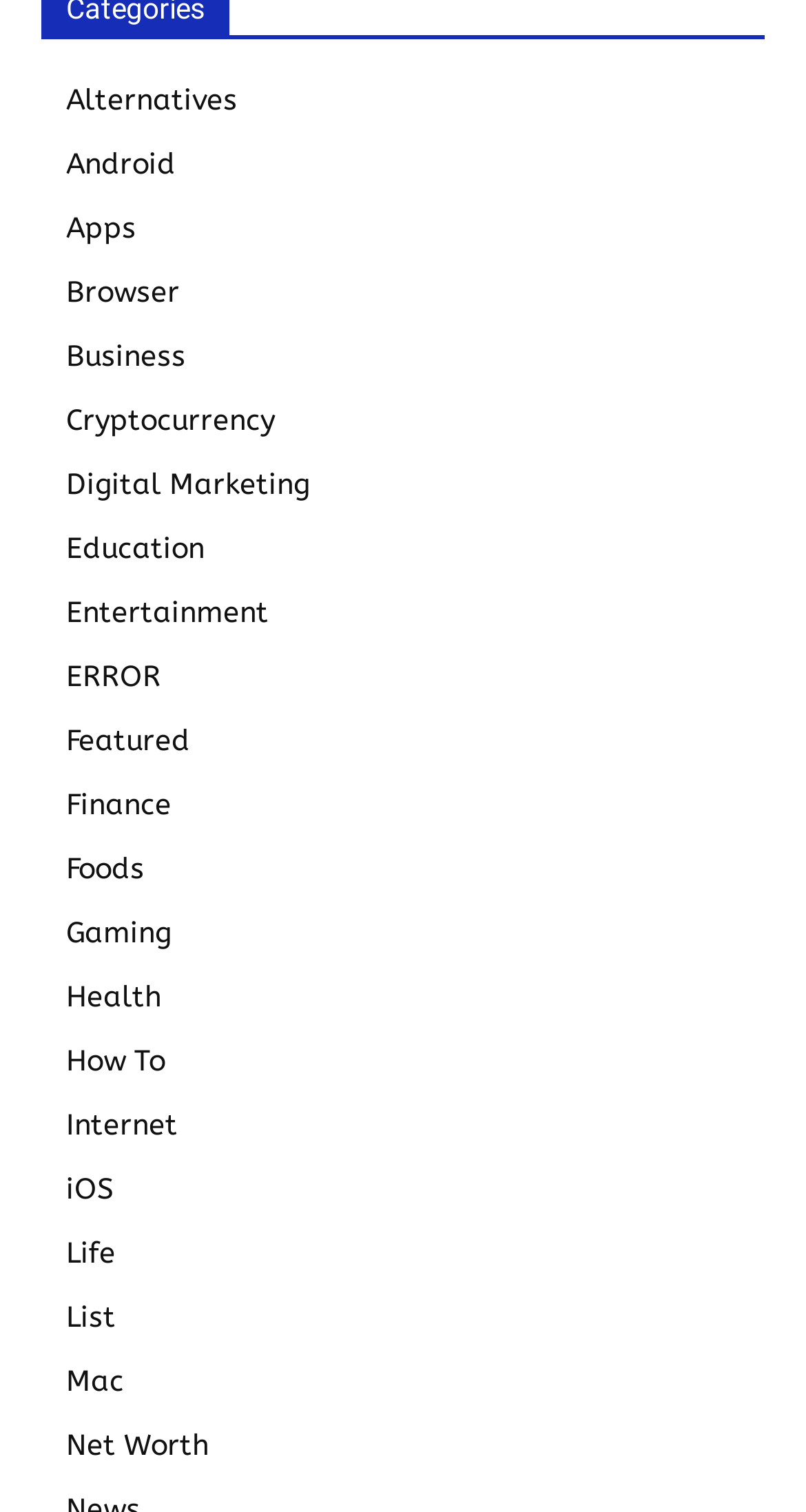Locate the bounding box coordinates of the element that needs to be clicked to carry out the instruction: "Learn about digital marketing". The coordinates should be given as four float numbers ranging from 0 to 1, i.e., [left, top, right, bottom].

[0.082, 0.309, 0.385, 0.332]